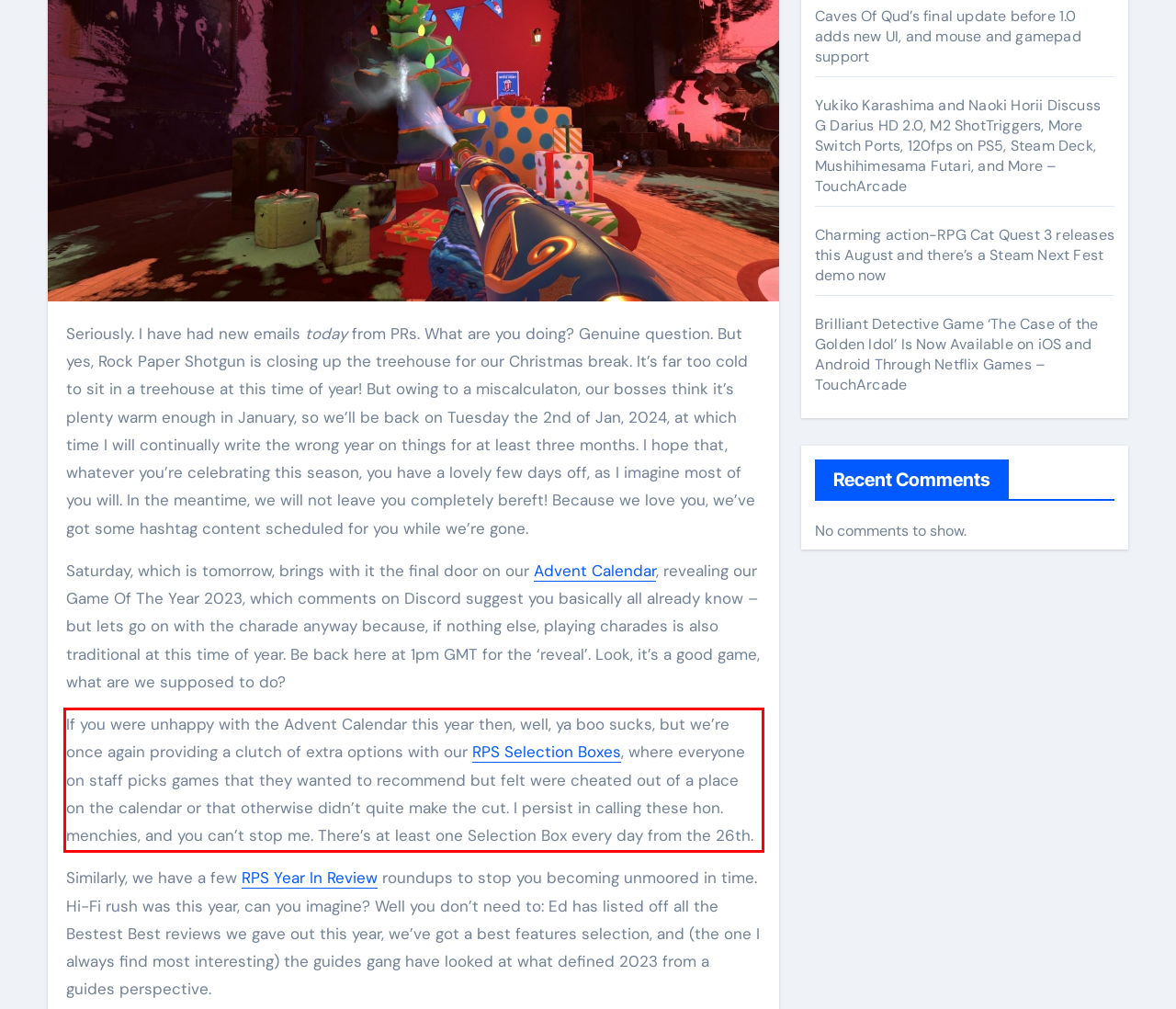Please analyze the screenshot of a webpage and extract the text content within the red bounding box using OCR.

If you were unhappy with the Advent Calendar this year then, well, ya boo sucks, but we’re once again providing a clutch of extra options with our RPS Selection Boxes, where everyone on staff picks games that they wanted to recommend but felt were cheated out of a place on the calendar or that otherwise didn’t quite make the cut. I persist in calling these hon. menchies, and you can’t stop me. There’s at least one Selection Box every day from the 26th.